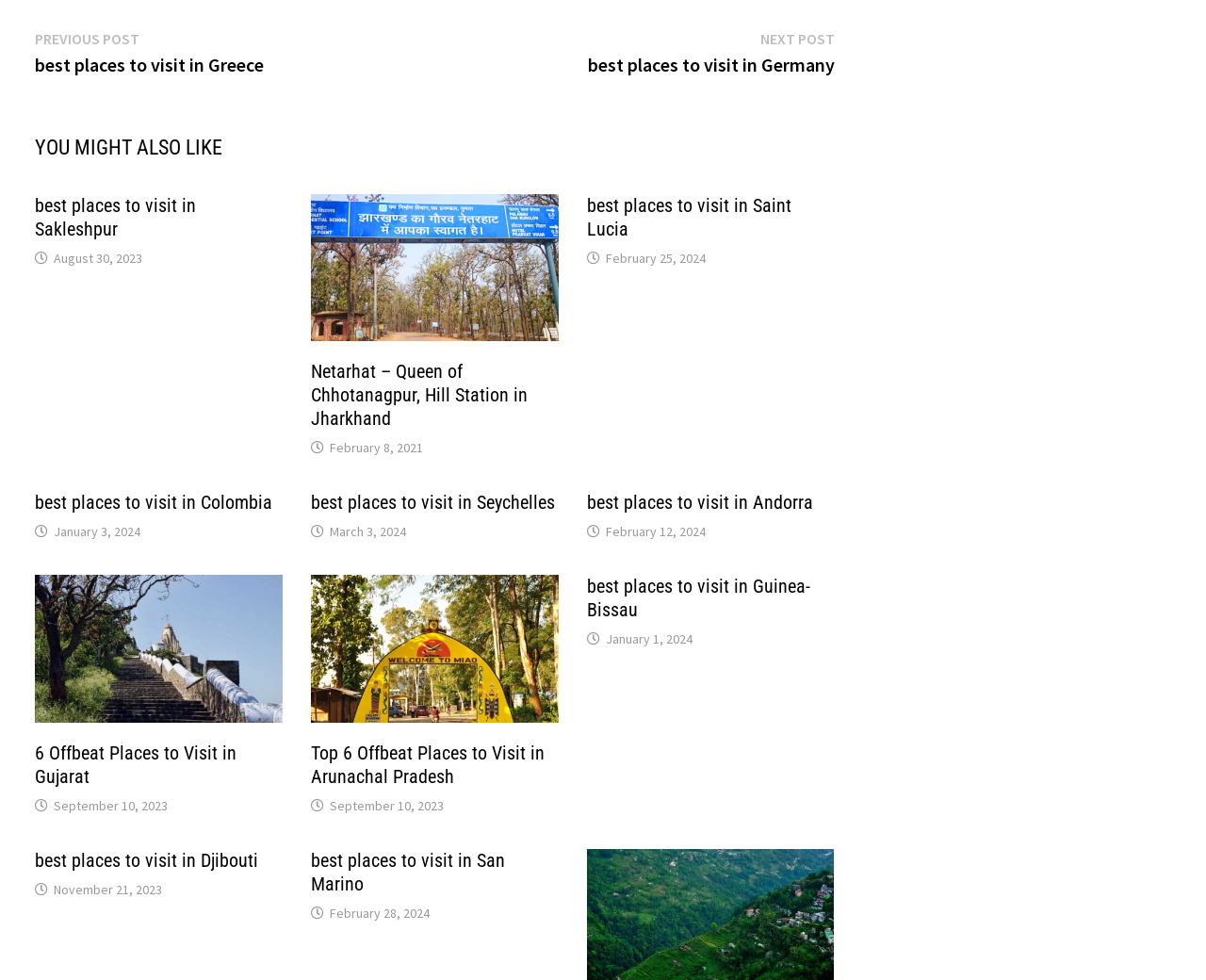Please provide a detailed answer to the question below based on the screenshot: 
How many offbeat places are mentioned in the post '6 Offbeat Places to Visit in Gujarat'?

I found the link '6 Offbeat Places to Visit in Gujarat' which suggests that the post is about 6 offbeat places to visit in Gujarat.